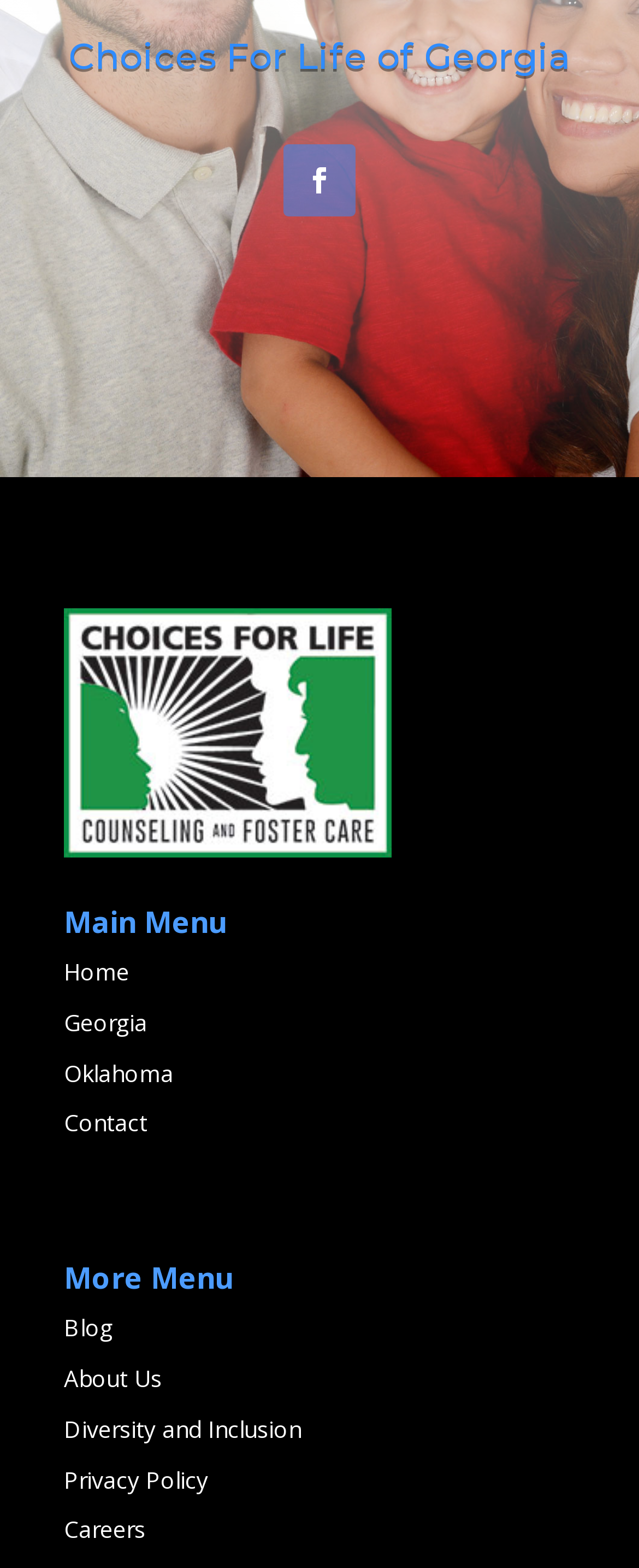Using the provided element description "Diversity and Inclusion", determine the bounding box coordinates of the UI element.

[0.1, 0.901, 0.472, 0.921]